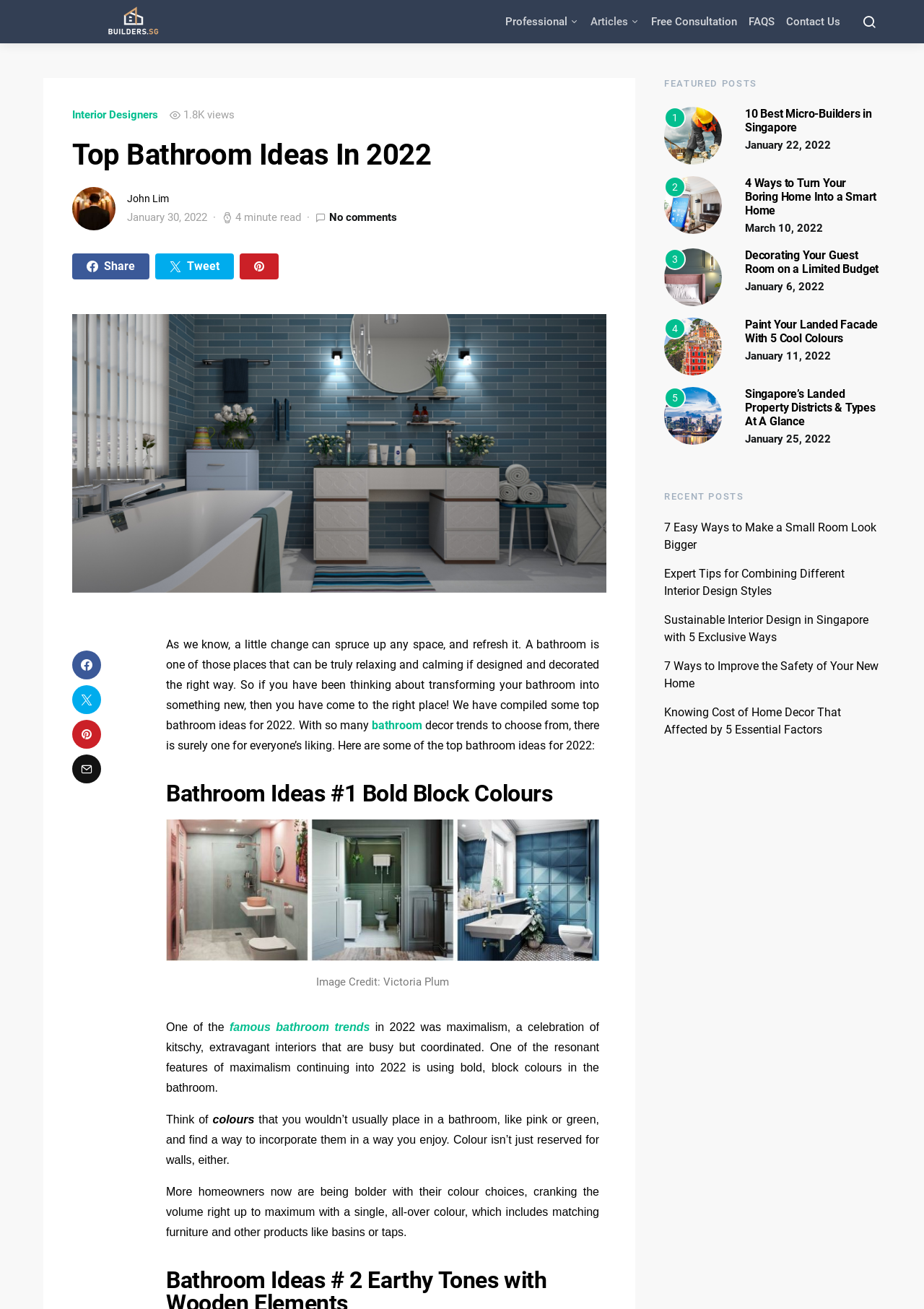Please specify the bounding box coordinates of the region to click in order to perform the following instruction: "Read the article '10 Best Micro-Builders in Singapore'".

[0.806, 0.081, 0.953, 0.103]